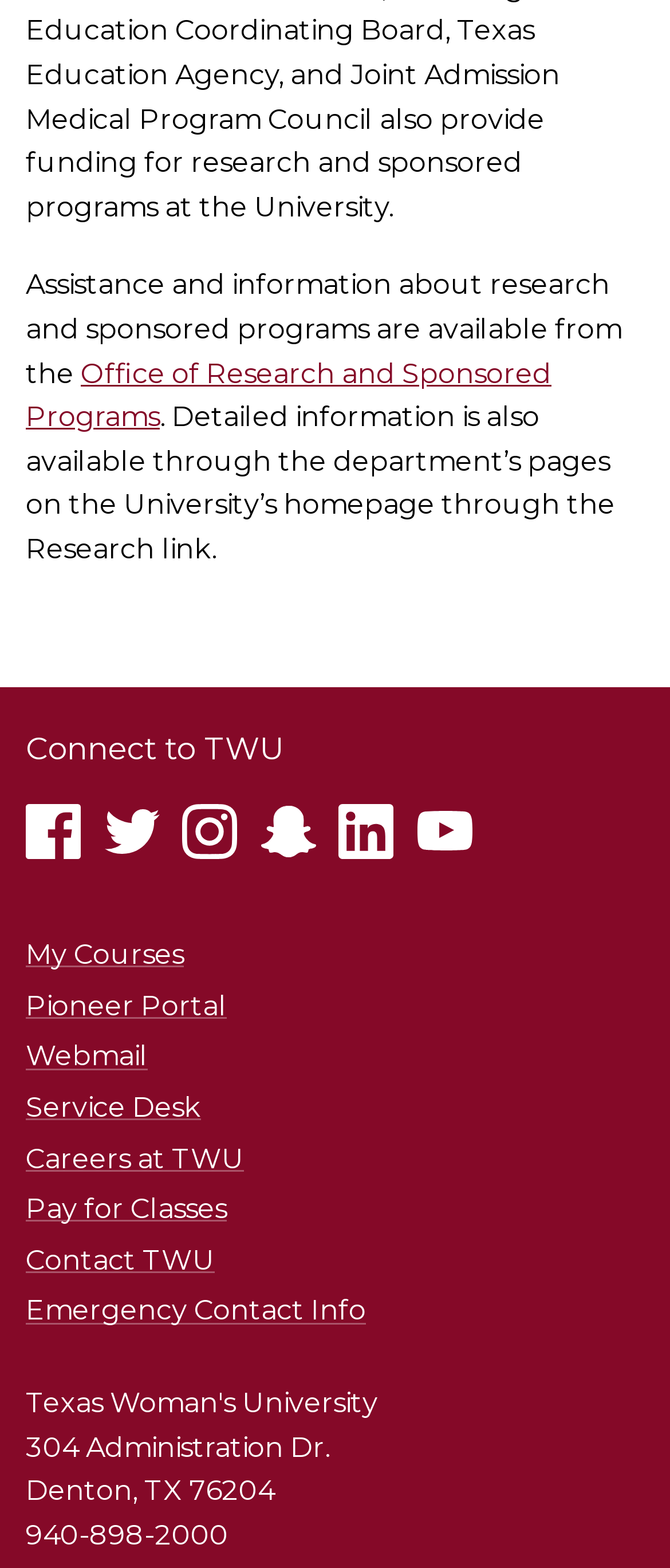Please determine the bounding box coordinates of the element to click on in order to accomplish the following task: "Visit the Office of Research and Sponsored Programs". Ensure the coordinates are four float numbers ranging from 0 to 1, i.e., [left, top, right, bottom].

[0.038, 0.227, 0.823, 0.276]